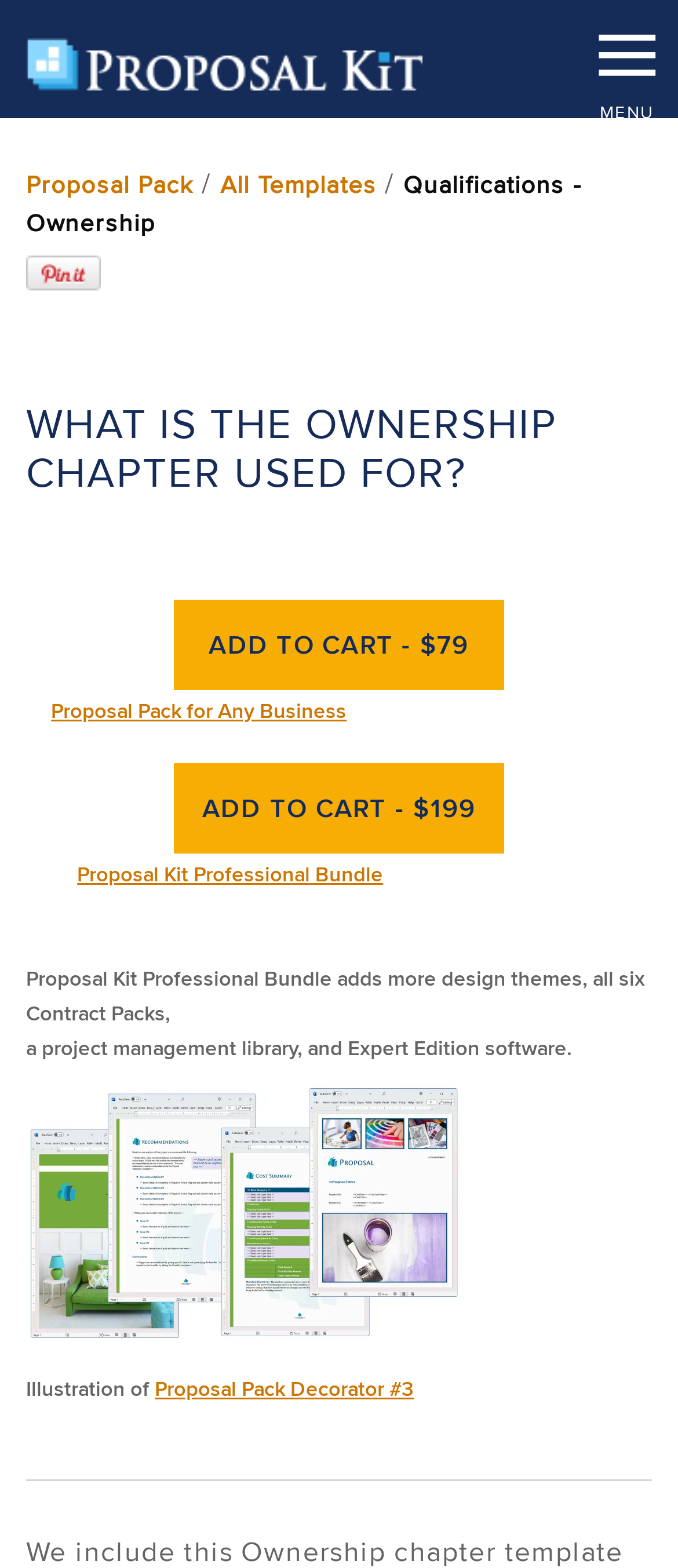What is the text of the webpage's headline?

Qualifications - Ownership